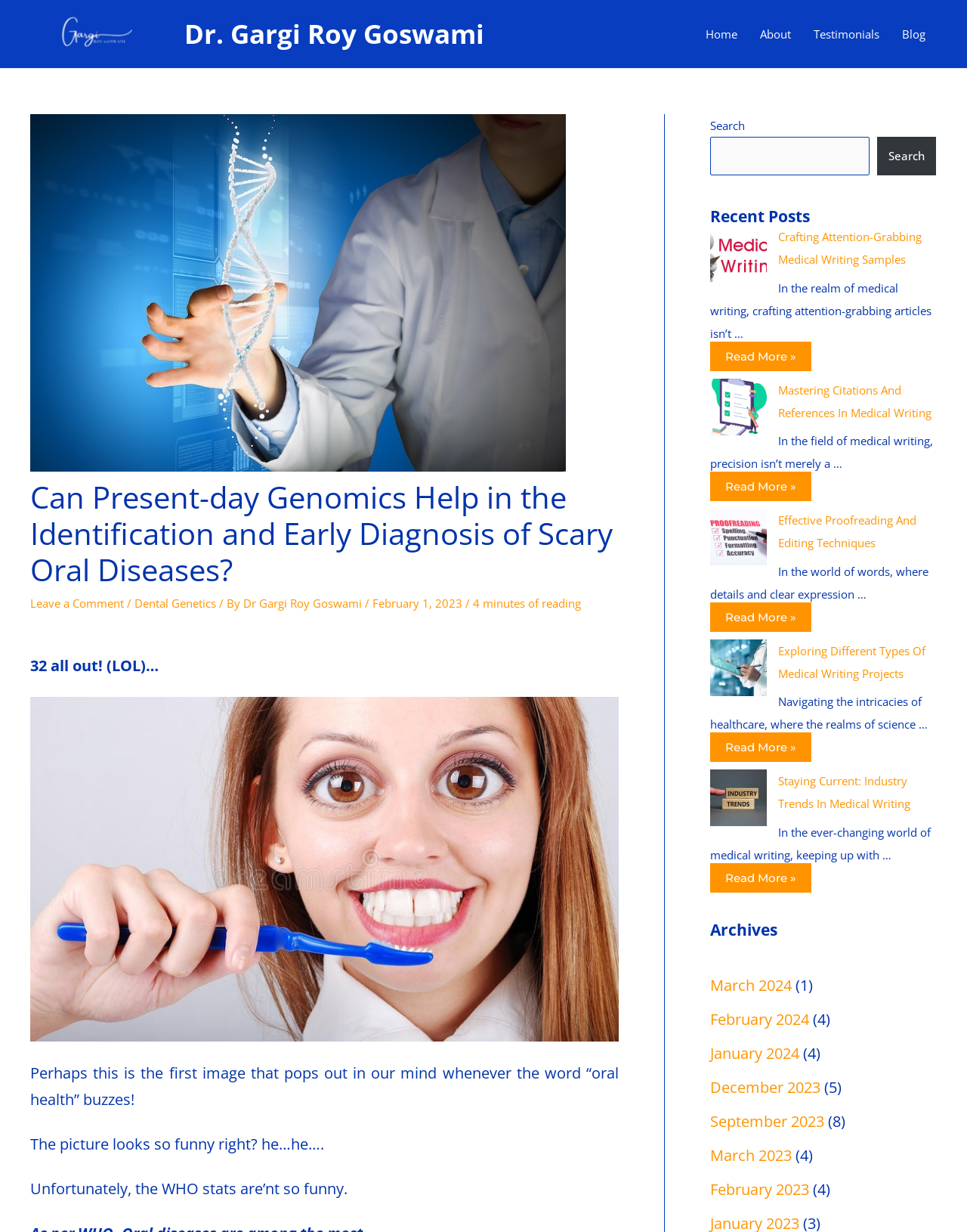Deliver a detailed narrative of the webpage's visual and textual elements.

This webpage is about Dr. Gargi Roy Goswami's blog, specifically an article titled "Can Present-day Genomics Help in the Identification and Early Diagnosis of Scary Oral Diseases?" The top section of the page features a navigation menu with links to "Home", "About", "Testimonials", and "Blog". Below this, there is a header section with an image and a heading that displays the title of the article. 

To the right of the header section, there is a search bar with a search button. Below the header section, there is a section with the article's content, which includes several paragraphs of text, an image, and a figure. The article's content is divided into sections, with headings and subheadings. 

On the right side of the page, there are three complementary sections. The first section is a search bar. The second section displays recent posts, with links to four articles, each with a brief summary. The third section displays archives, with links to different months, along with the number of posts for each month.